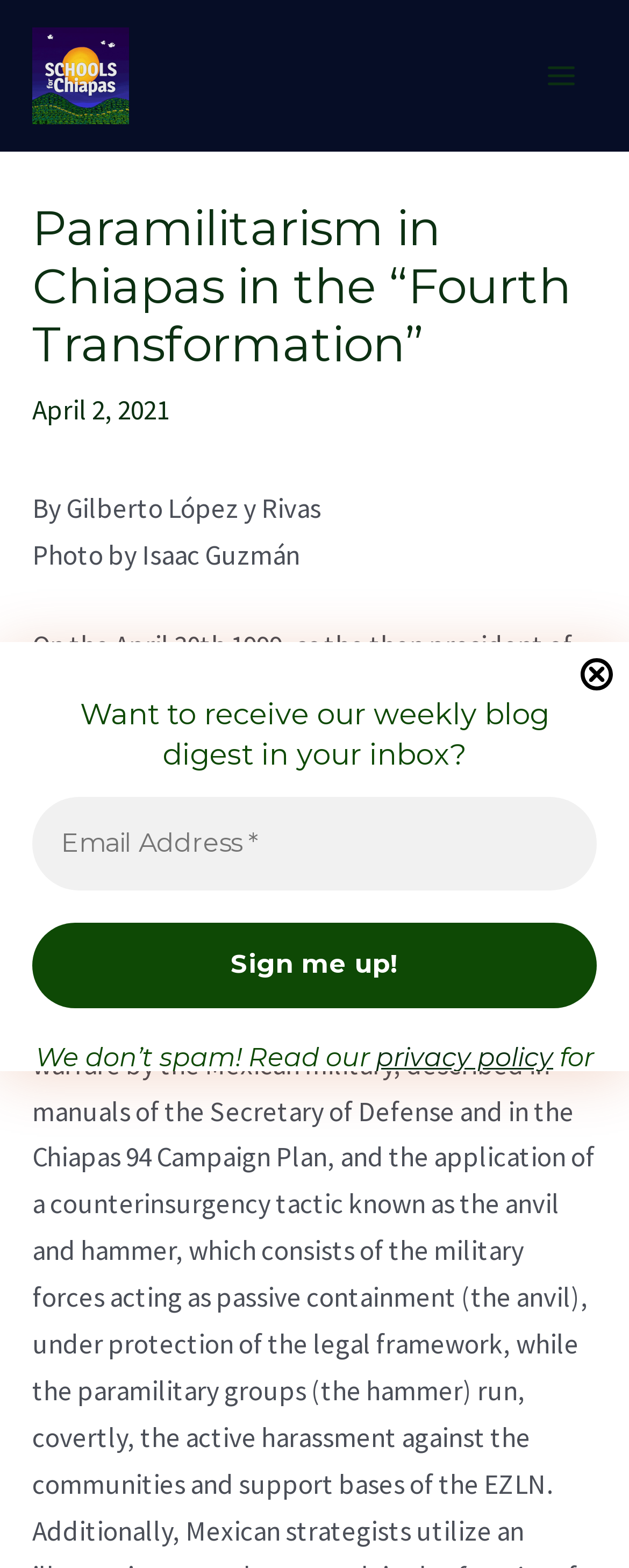Find the bounding box of the UI element described as follows: "value="Sign me up!"".

[0.051, 0.589, 0.949, 0.643]